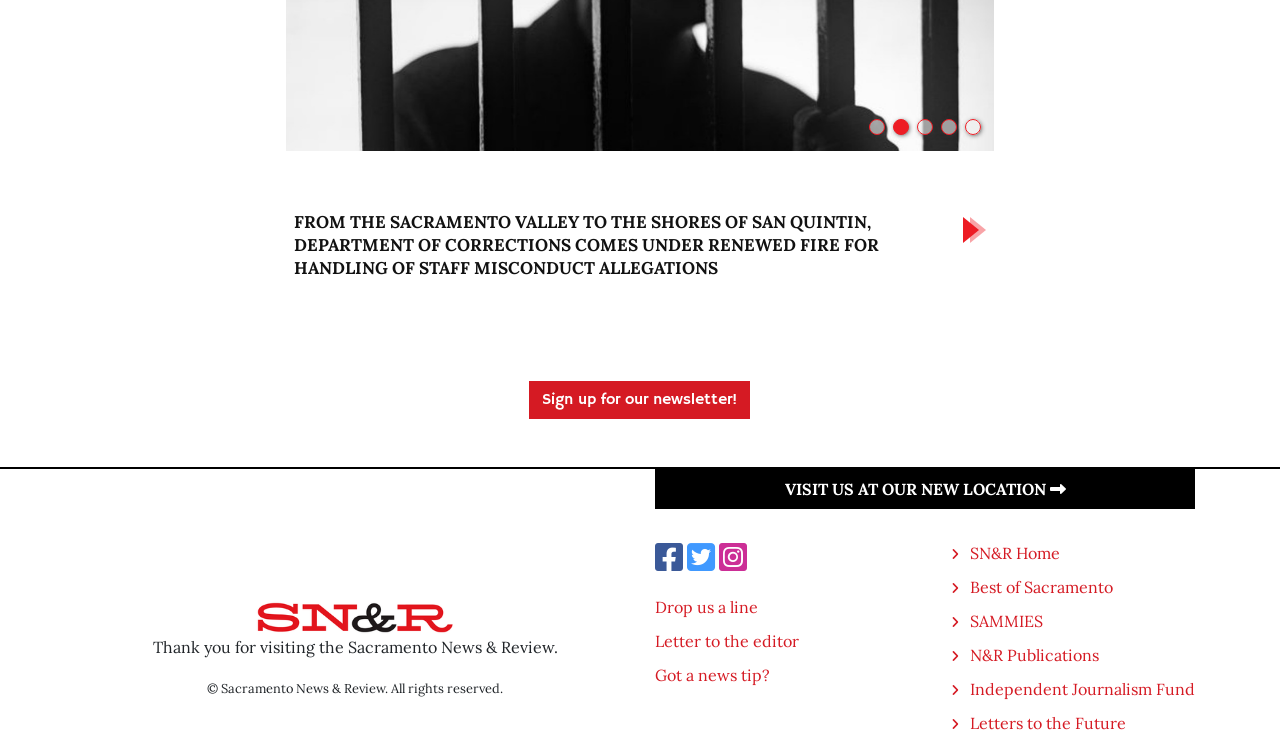What is the name of the publication?
Could you answer the question in a detailed manner, providing as much information as possible?

I found the name of the publication by looking at the StaticText element that says 'Thank you for visiting the Sacramento News & Review.' This suggests that the publication's name is Sacramento News & Review.